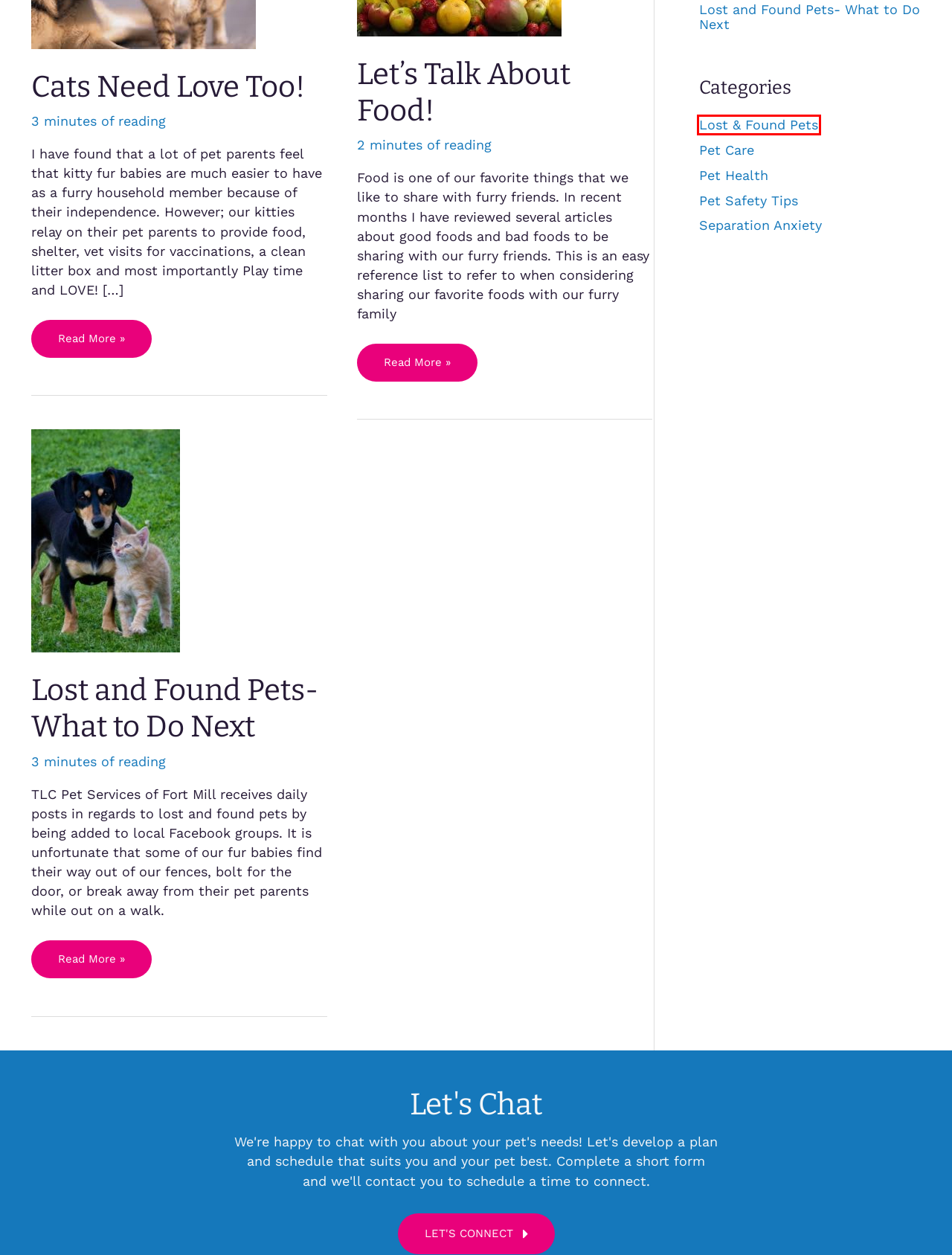Review the screenshot of a webpage containing a red bounding box around an element. Select the description that best matches the new webpage after clicking the highlighted element. The options are:
A. Fort Mill & Tega Cay Pet Sitting - Dog Walking - Cat Visits
B. Separation Anxiety - TLC Pet Services of Fort Mill
C. Pet Health - TLC Pet Services of Fort Mill
D. Pet Care - TLC Pet Services of Fort Mill
E. Schedule an Appointment - TLC Pet Services of Fort Mill
F. Lost and Found Pets- What to Do Next - TLC Pet Services of Fort Mill
G. Lost & Found Pets - TLC Pet Services of Fort Mill
H. Let’s Talk About Food! - TLC Pet Services of Fort Mill

G